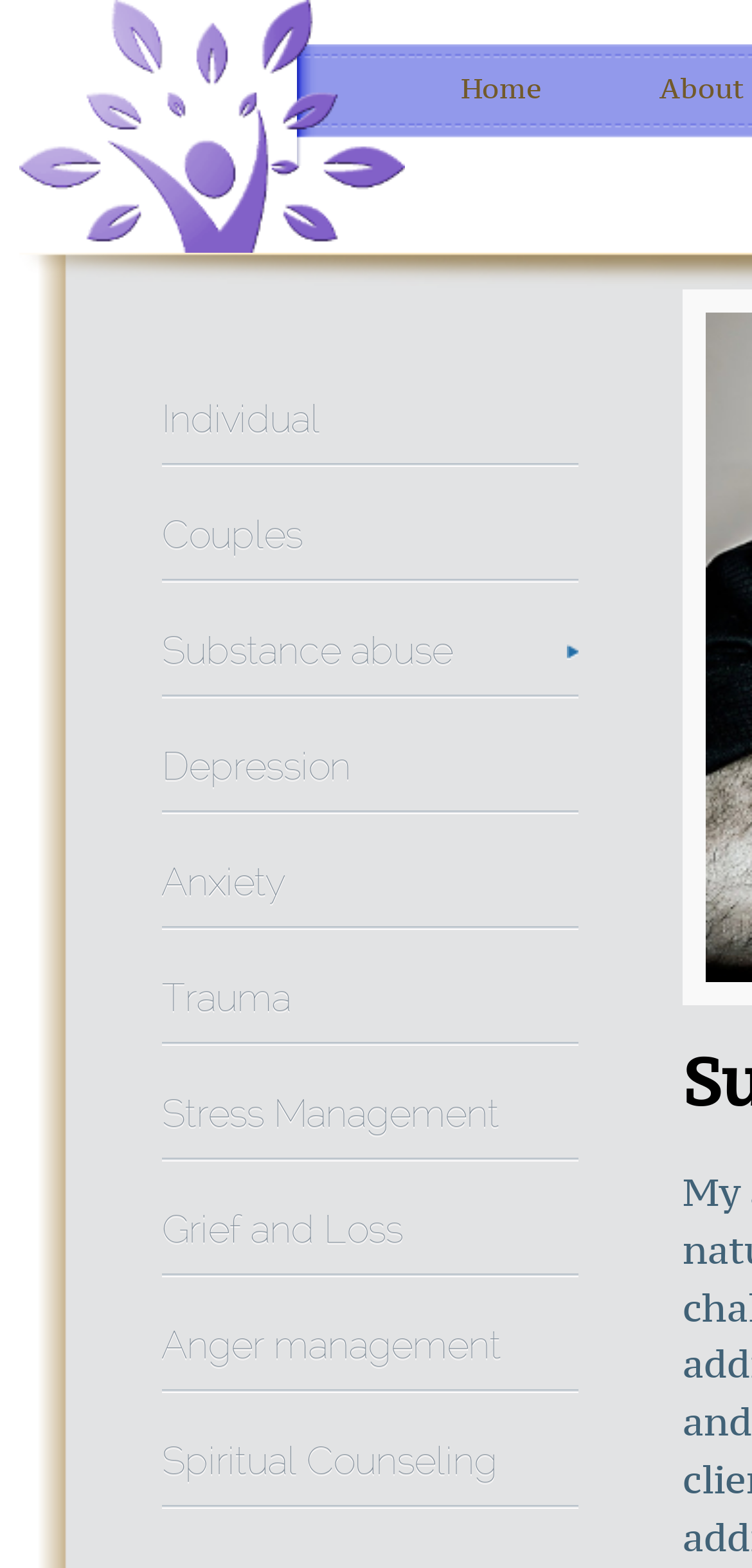Determine the coordinates of the bounding box that should be clicked to complete the instruction: "View Individual counseling services". The coordinates should be represented by four float numbers between 0 and 1: [left, top, right, bottom].

[0.215, 0.239, 0.769, 0.298]